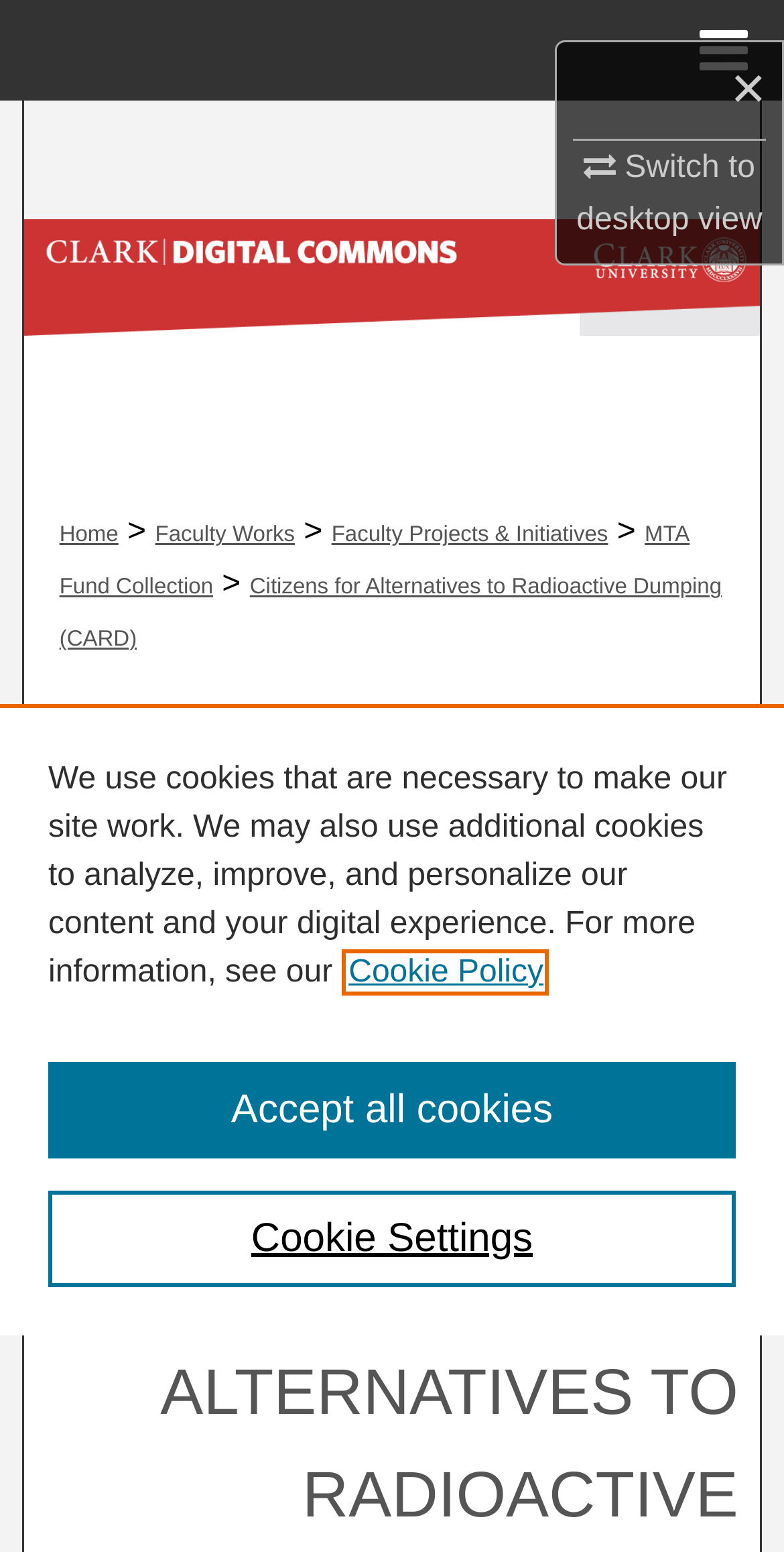Determine the bounding box coordinates of the region I should click to achieve the following instruction: "Search". Ensure the bounding box coordinates are four float numbers between 0 and 1, i.e., [left, top, right, bottom].

[0.0, 0.065, 1.0, 0.13]